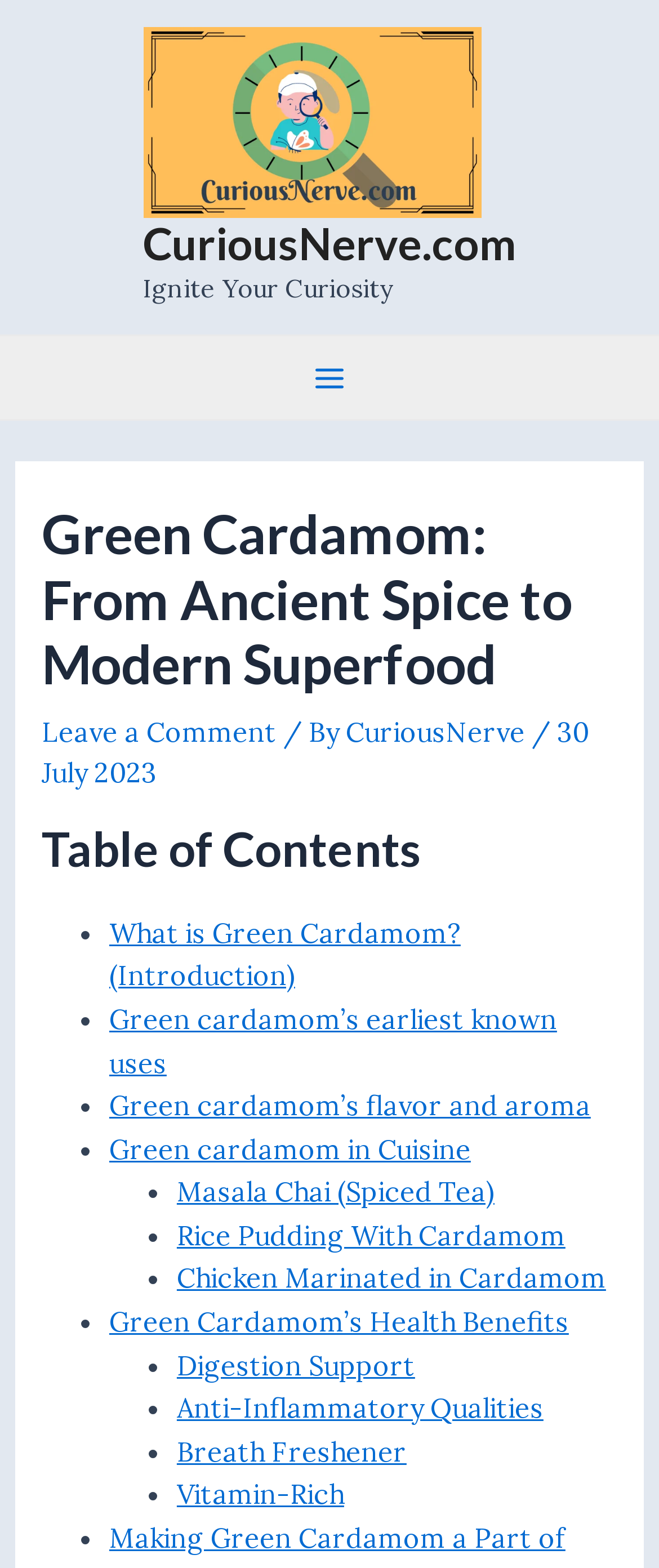Give a detailed account of the webpage's layout and content.

The webpage is about green cardamom, featuring its history, culinary applications, and potential health benefits. At the top, there is a logo of "curiousnerve.com" with a link to the website, accompanied by an image and a tagline "Ignite Your Curiosity". Below this, there is a main menu button.

The main content of the webpage is divided into sections, starting with a heading "Green Cardamom: From Ancient Spice to Modern Superfood" followed by a link to leave a comment, the author's name "CuriousNerve", and the date "30 July 2023".

The next section is a table of contents, which lists various topics related to green cardamom, including its introduction, earliest known uses, flavor and aroma, culinary applications, and health benefits. Each topic is represented by a bullet point and a link to the corresponding section.

The webpage has a total of 9 sections, each focusing on a specific aspect of green cardamom. The sections are arranged in a vertical layout, with each section building upon the previous one to provide a comprehensive overview of the topic.

There are no images within the main content, but there are several links to related recipes and health benefits, which are listed in a bullet-point format. The webpage also features a post navigation section at the bottom, allowing users to navigate to other related posts.